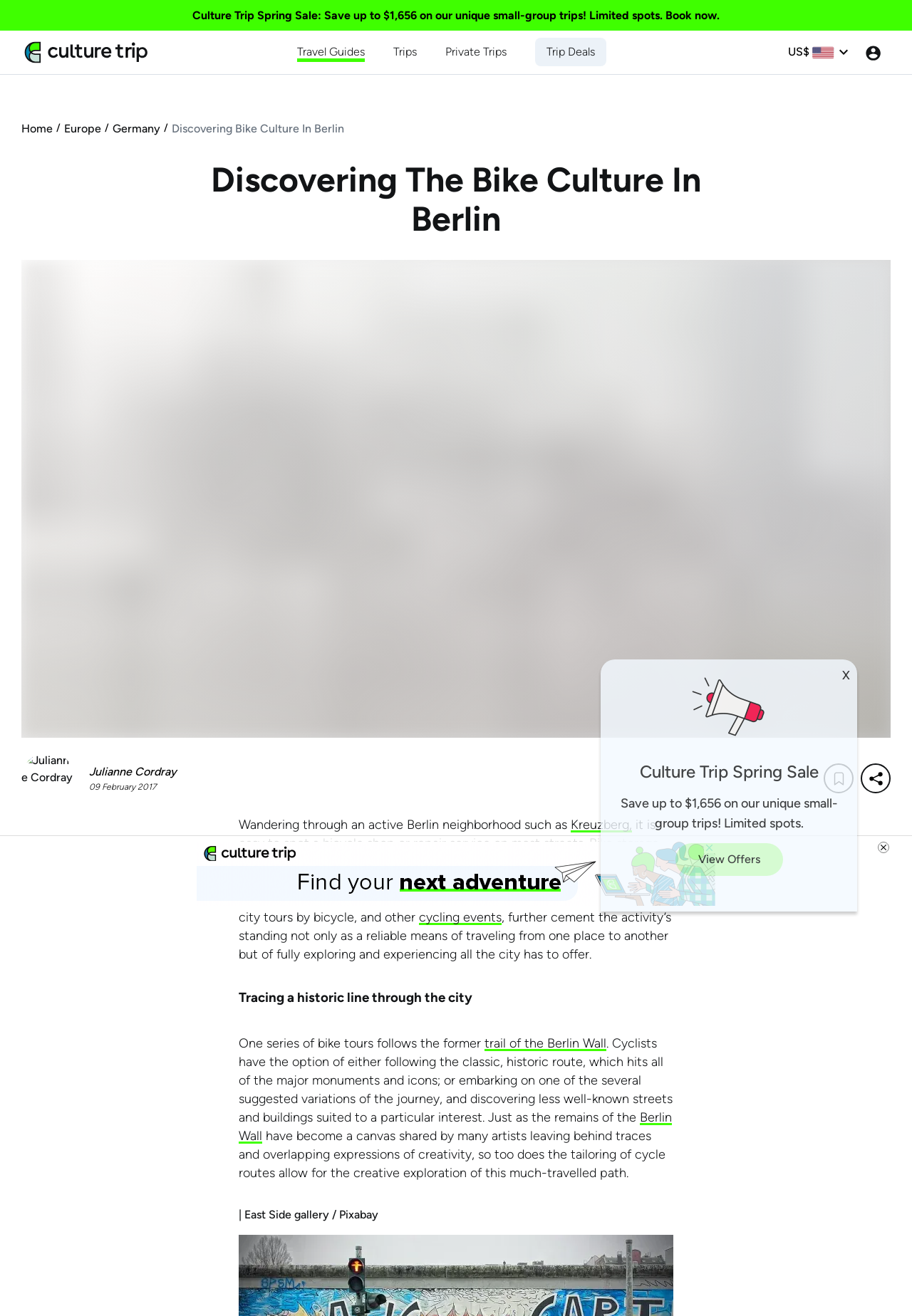Identify the bounding box coordinates of the clickable region to carry out the given instruction: "View posts under the Geek category".

None